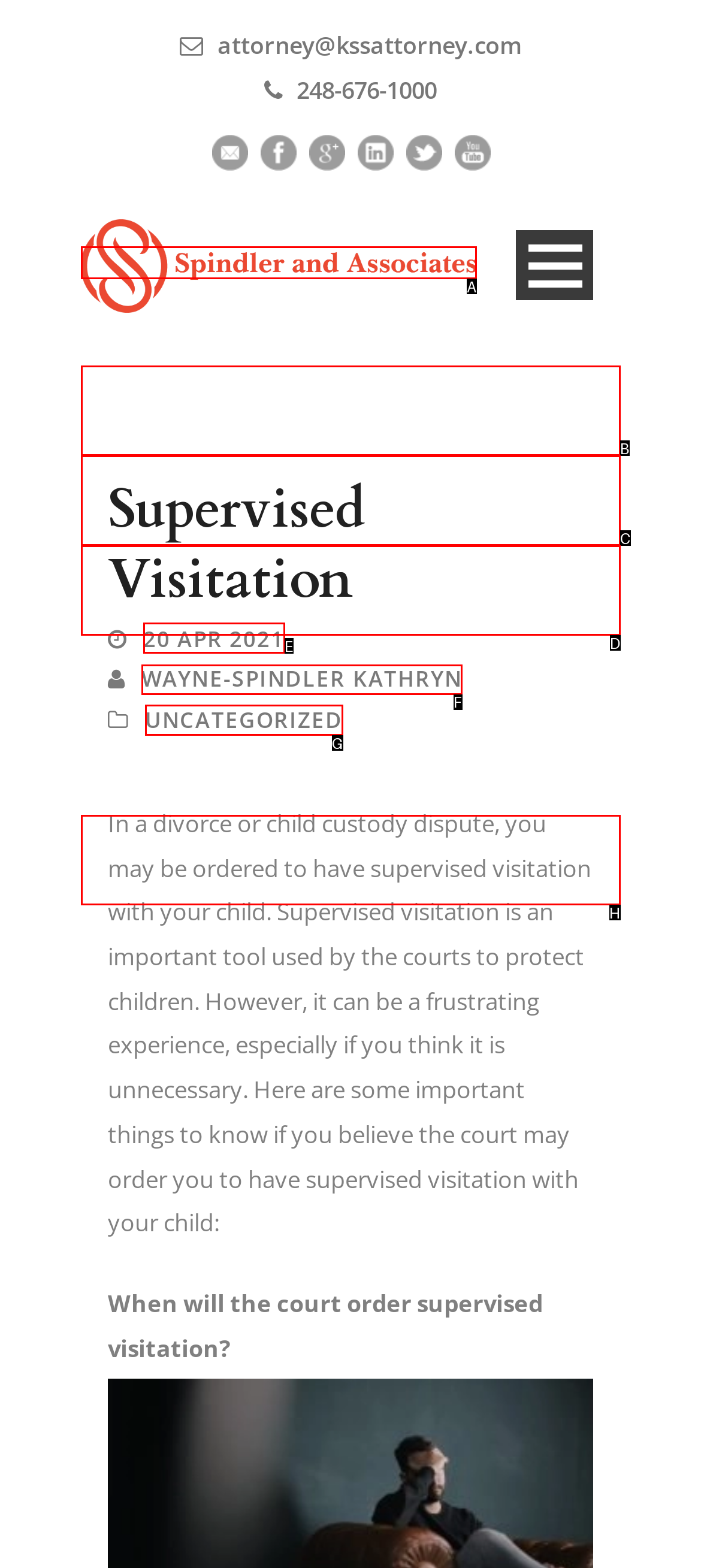From the given options, choose the one to complete the task: Contact 'WAYNE-SPINDLER KATHRYN'
Indicate the letter of the correct option.

F